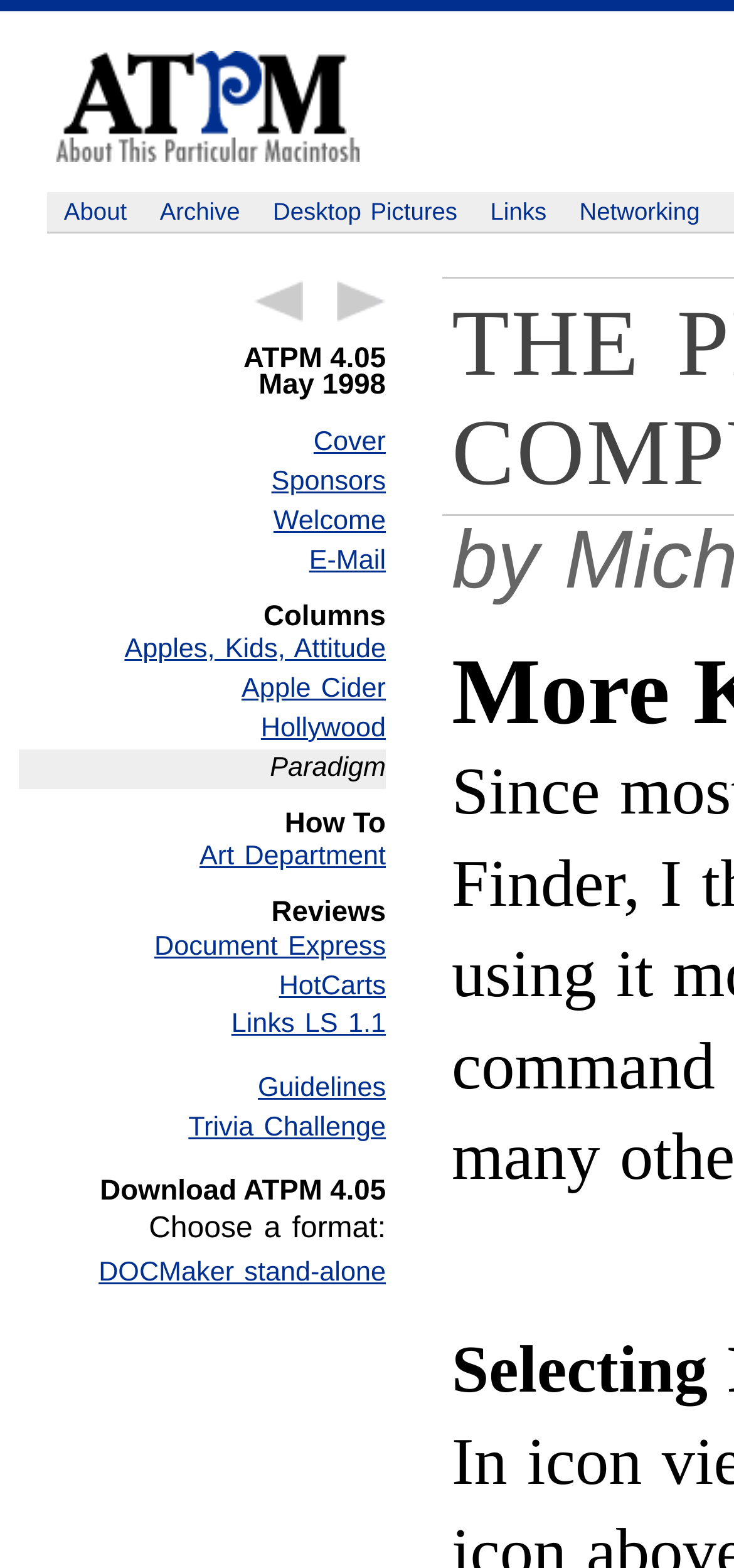Locate the bounding box coordinates of the clickable element to fulfill the following instruction: "read reviews of document express". Provide the coordinates as four float numbers between 0 and 1 in the format [left, top, right, bottom].

[0.026, 0.592, 0.526, 0.617]